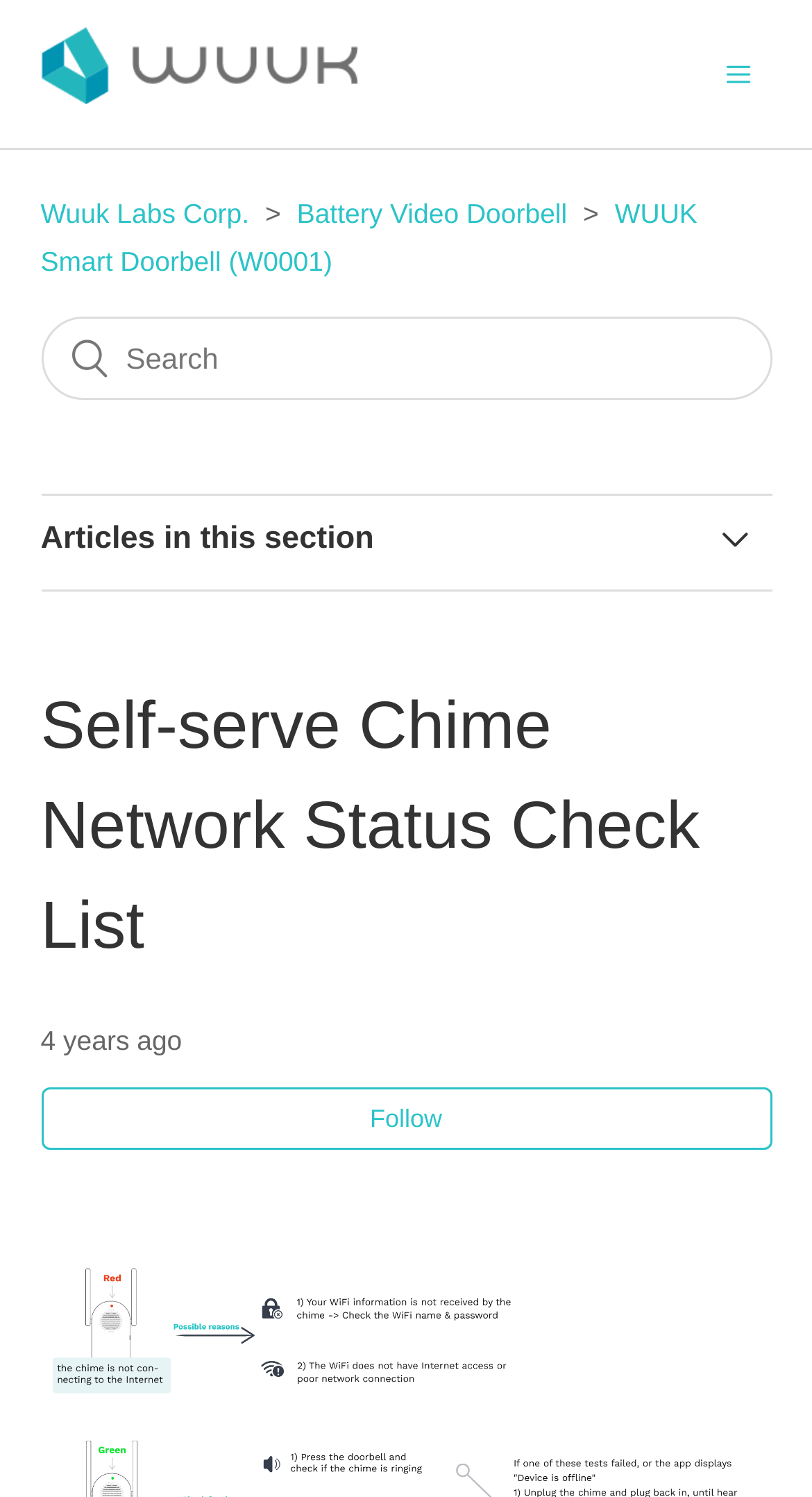Specify the bounding box coordinates of the element's area that should be clicked to execute the given instruction: "Toggle navigation menu". The coordinates should be four float numbers between 0 and 1, i.e., [left, top, right, bottom].

[0.894, 0.03, 0.924, 0.069]